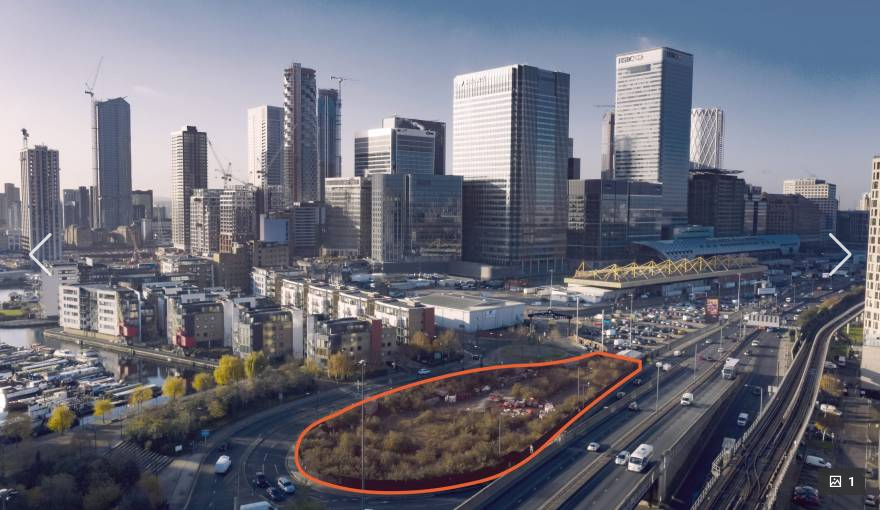Describe every important feature and element in the image comprehensively.

This aerial view captures a dynamic part of Canary Wharf, London, showcasing a blend of modern architecture and urban landscape. In the foreground, a verdant area outlined in orange sits amidst busy roads, hinting at potential development or landscaping in a densely populated region. Surrounding this green space are high-rise buildings reflecting the vibrant growth of the area, with cranes indicating ongoing construction. The mix of skyscrapers and residential buildings represents the blend of work and living environments characteristic of Canary Wharf, known for its financial district and commercial hubs. A glimpse of the marina in the background further emphasizes the area’s waterfront charm, linking the bustling city life with tranquil aquatic views.